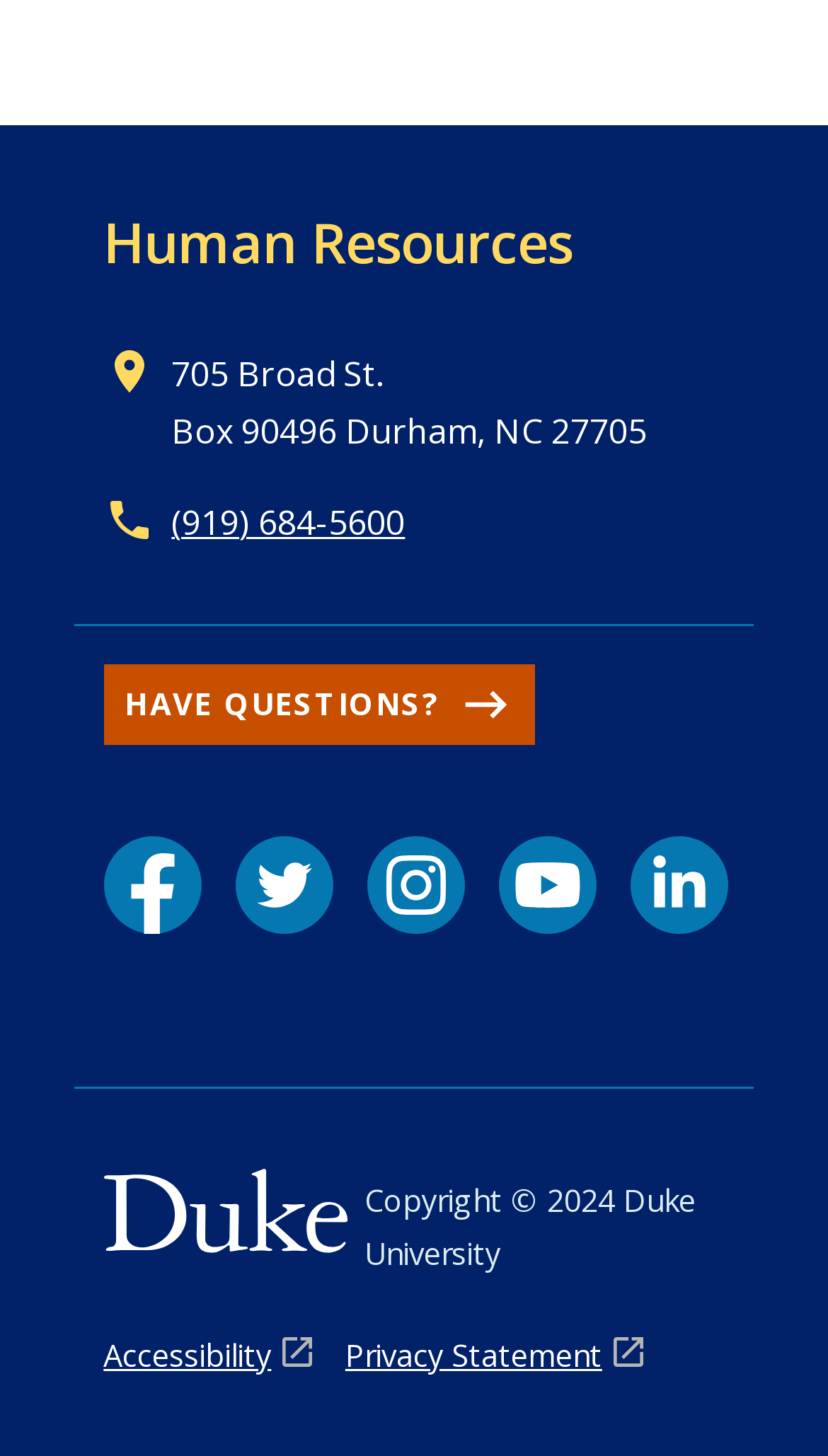What is the name of the university associated with this webpage?
Please answer the question with as much detail as possible using the screenshot.

The name of the university associated with this webpage can be found in the link element with the bounding box coordinates [0.125, 0.8, 0.419, 0.888], which reads 'Duke University'.